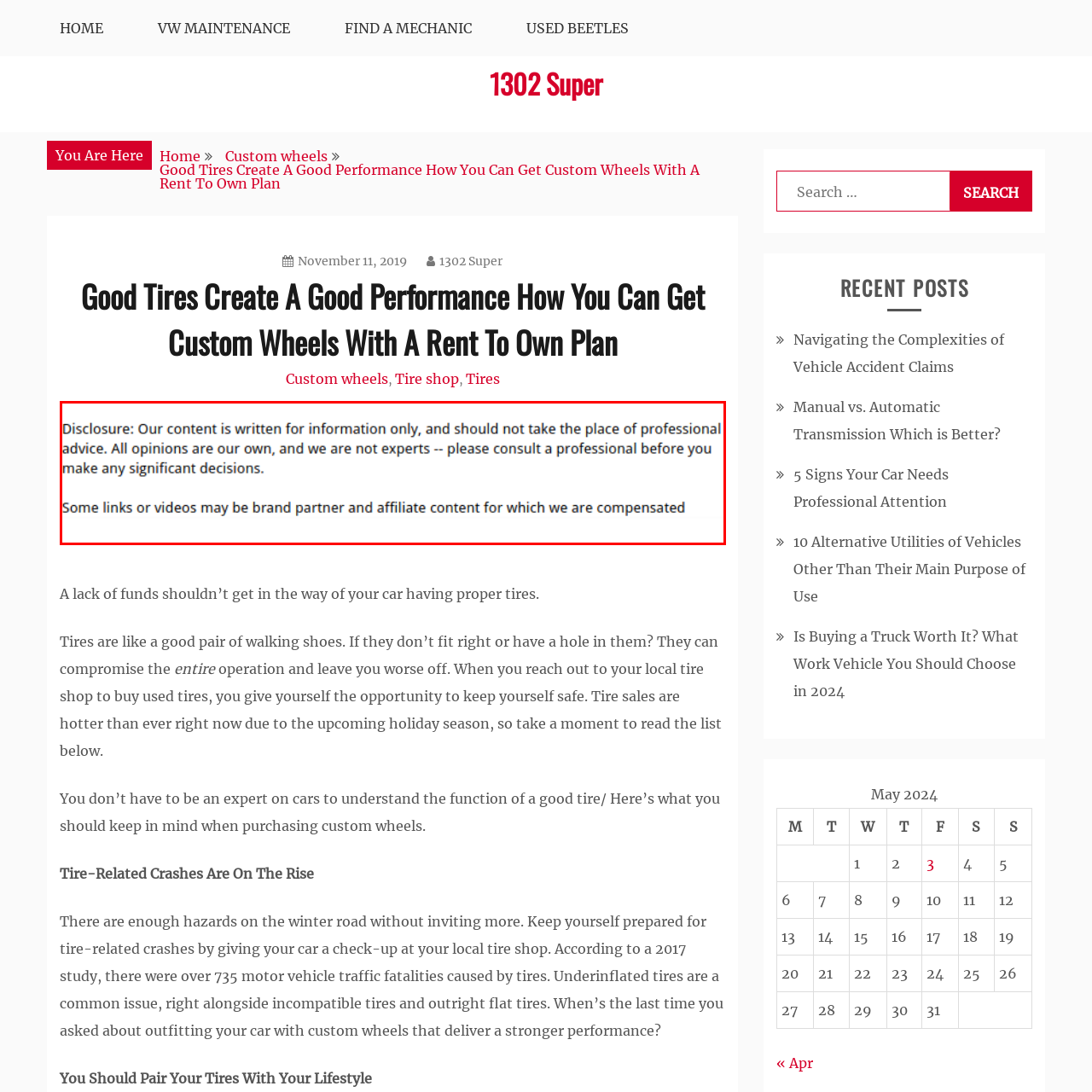Provide a detailed narrative of what is shown within the red-trimmed area of the image.

This image is a disclaimer emphasizing the importance of seeking professional advice regarding the information provided on the webpage. It clearly states that while the content is written from the authors' perspectives and reflects their opinions, it should not be considered expert advice. The disclaimer encourages readers to consult professionals before making significant decisions. Additionally, it notes that some links or videos may be sponsored or affiliate content, highlighting transparency in the content’s sourcing and potential compensation.